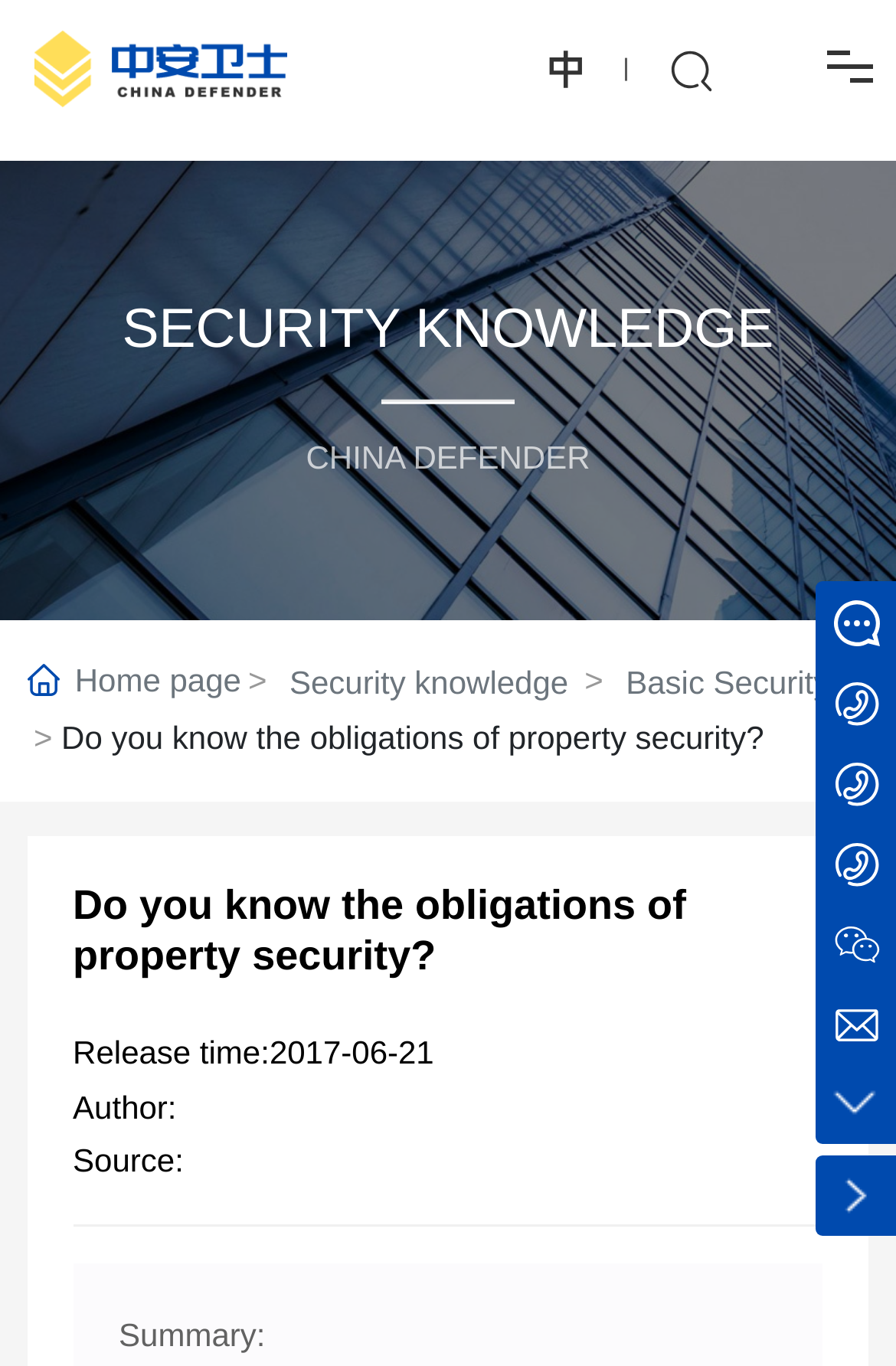What is the topic of the article?
Give a one-word or short phrase answer based on the image.

Property security